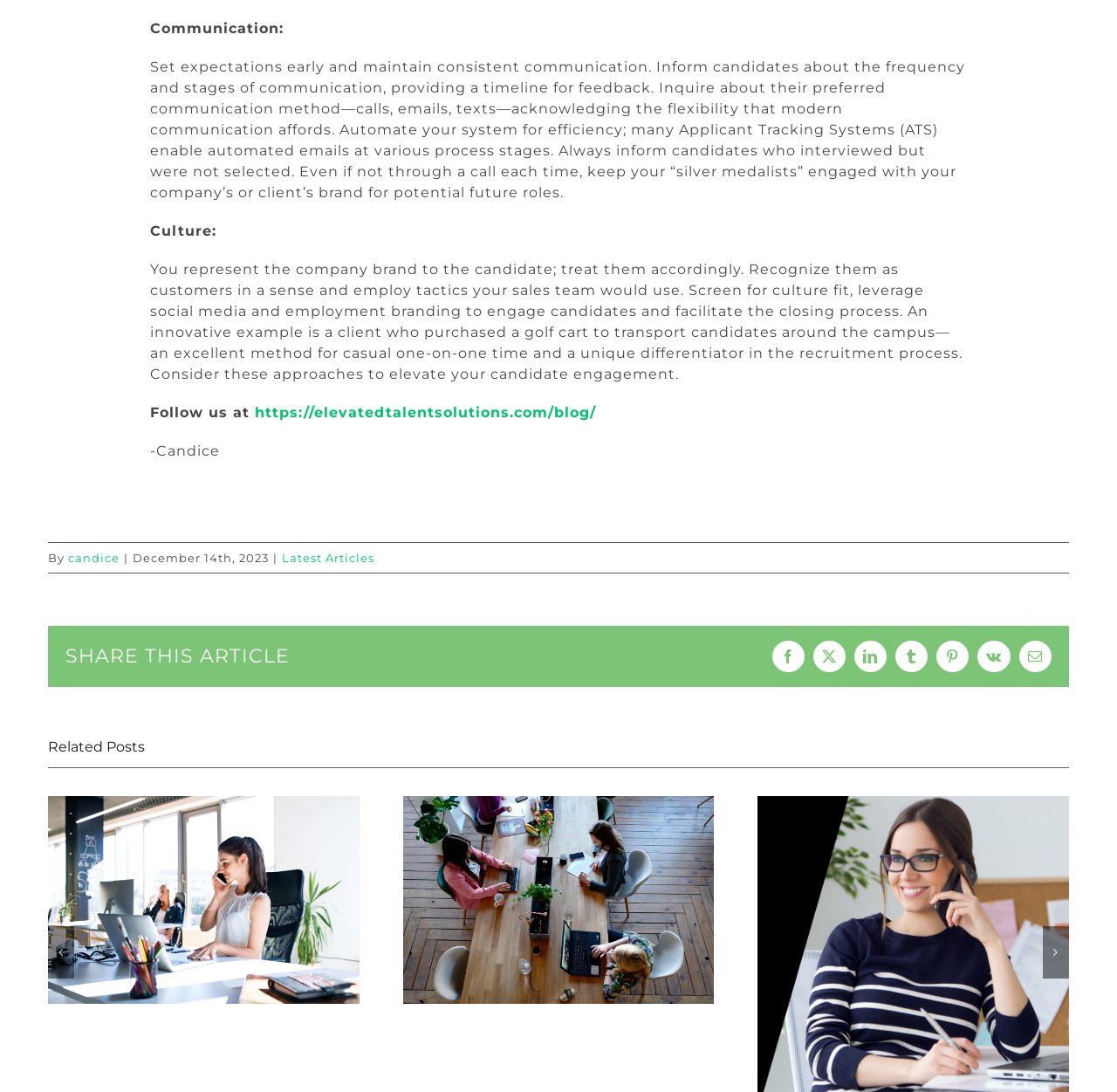Locate the bounding box coordinates of the element's region that should be clicked to carry out the following instruction: "Share this article on LinkedIn". The coordinates need to be four float numbers between 0 and 1, i.e., [left, top, right, bottom].

[0.765, 0.587, 0.794, 0.615]